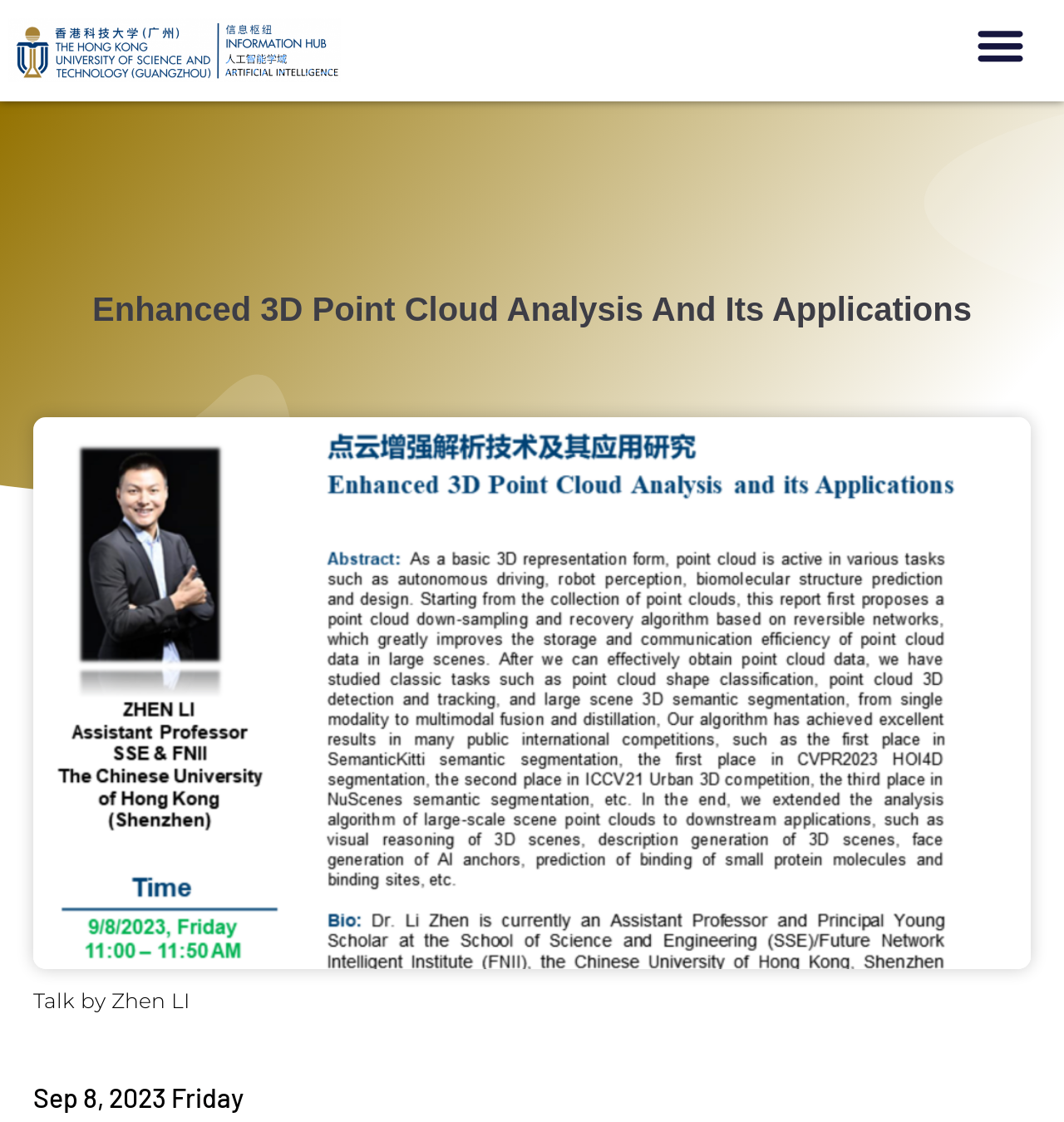Generate the text content of the main headline of the webpage.

Enhanced 3D Point Cloud Analysis And Its Applications